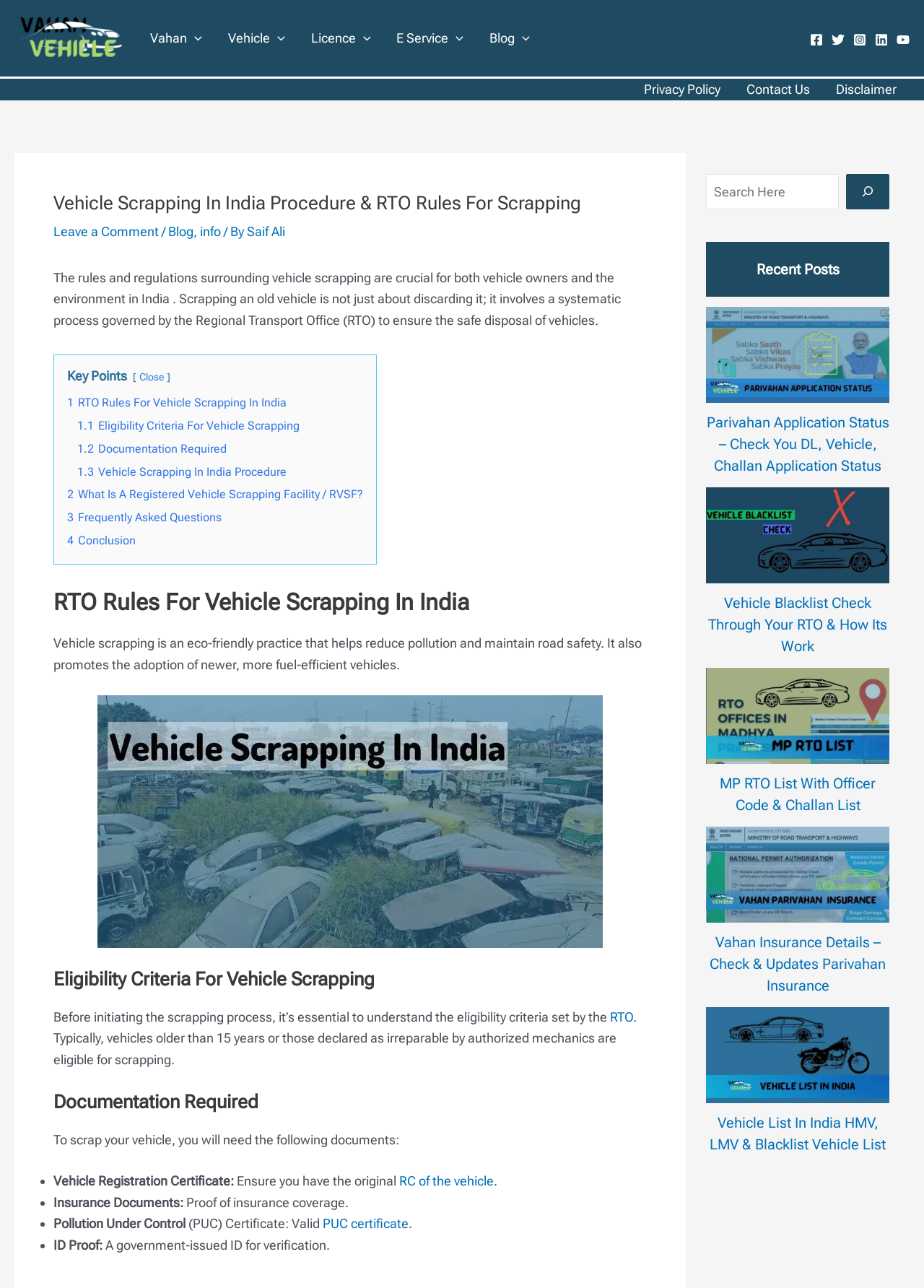What is required to scrap a vehicle?
Please interpret the details in the image and answer the question thoroughly.

To scrap a vehicle, one needs to provide documentation such as the Vehicle Registration Certificate, Insurance Documents, Pollution Under Control (PUC) Certificate, and ID Proof.